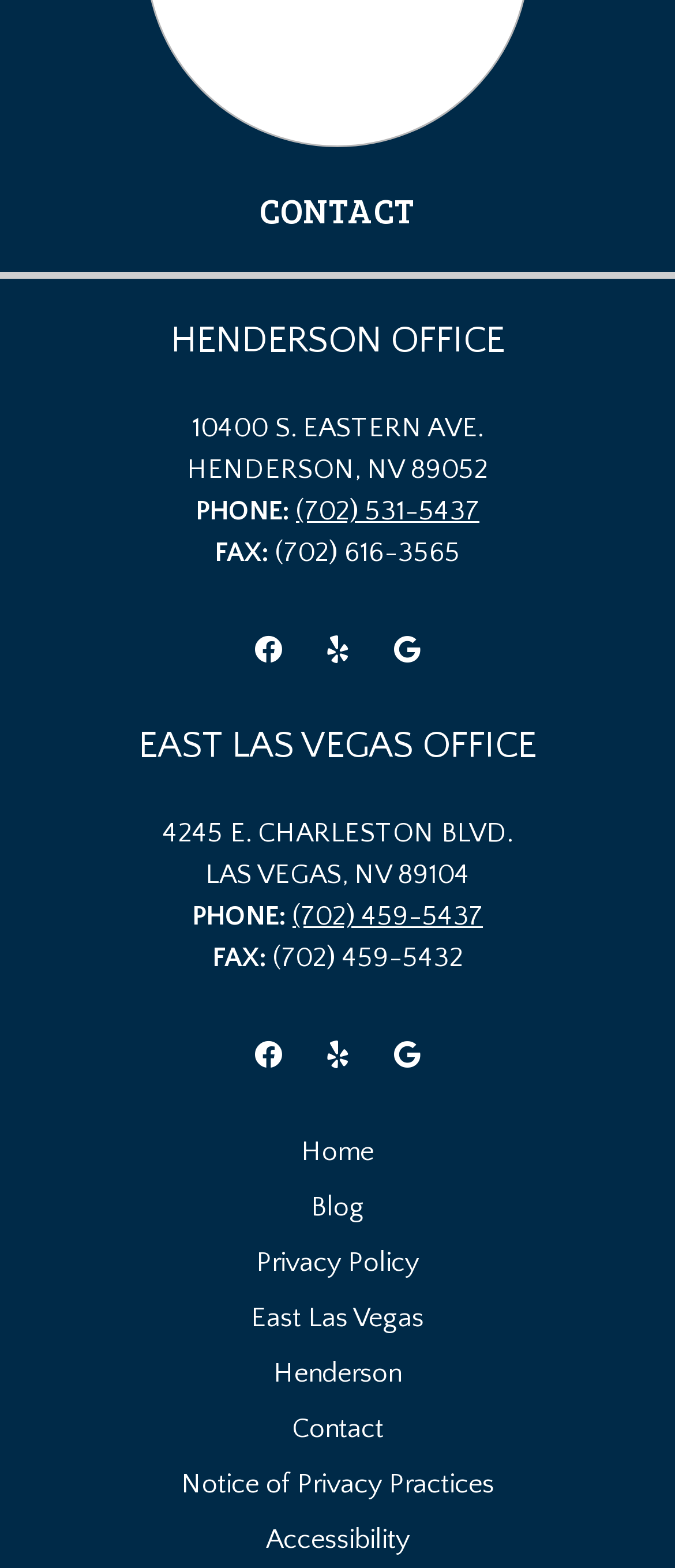Provide the bounding box coordinates of the HTML element this sentence describes: "East Las Vegas". The bounding box coordinates consist of four float numbers between 0 and 1, i.e., [left, top, right, bottom].

[0.372, 0.83, 0.628, 0.85]